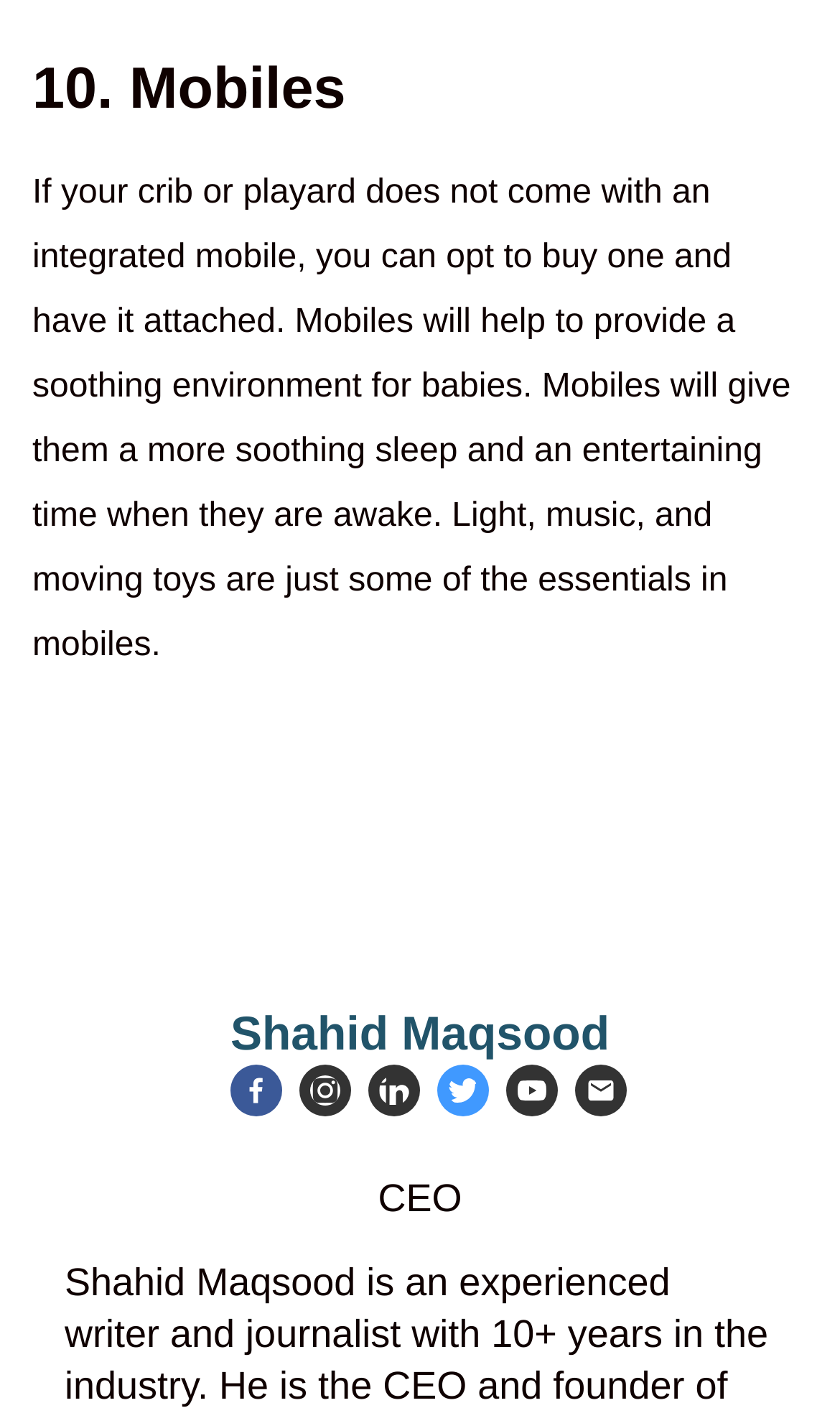Please give a succinct answer using a single word or phrase:
What is below the image of Shahid Maqsood?

Social media links